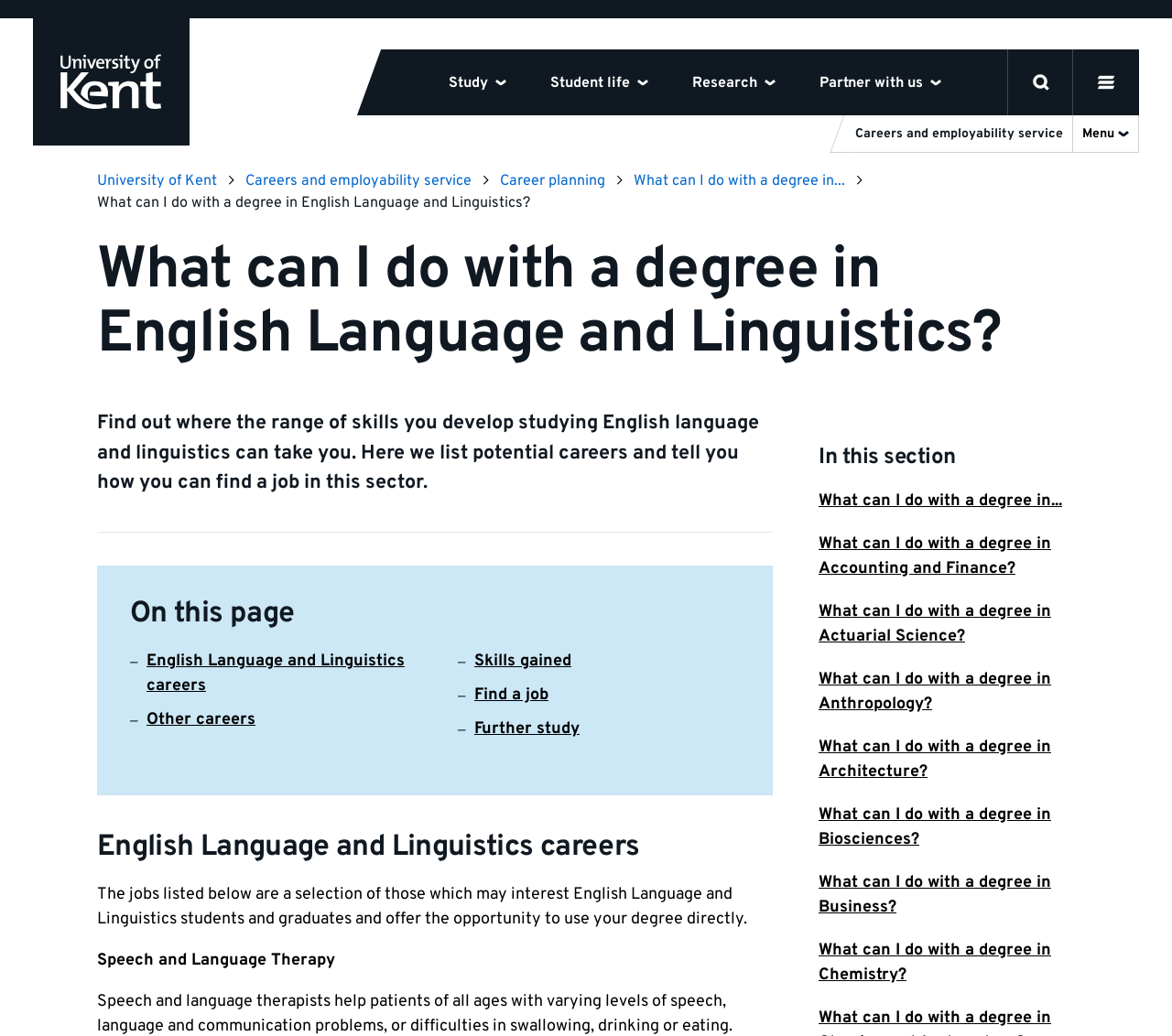Use the information in the screenshot to answer the question comprehensively: What is the first job listed under 'English Language and Linguistics careers'?

I found the answer by looking at the section 'English Language and Linguistics careers', which lists several jobs. The first job listed is 'Speech and Language Therapy'.